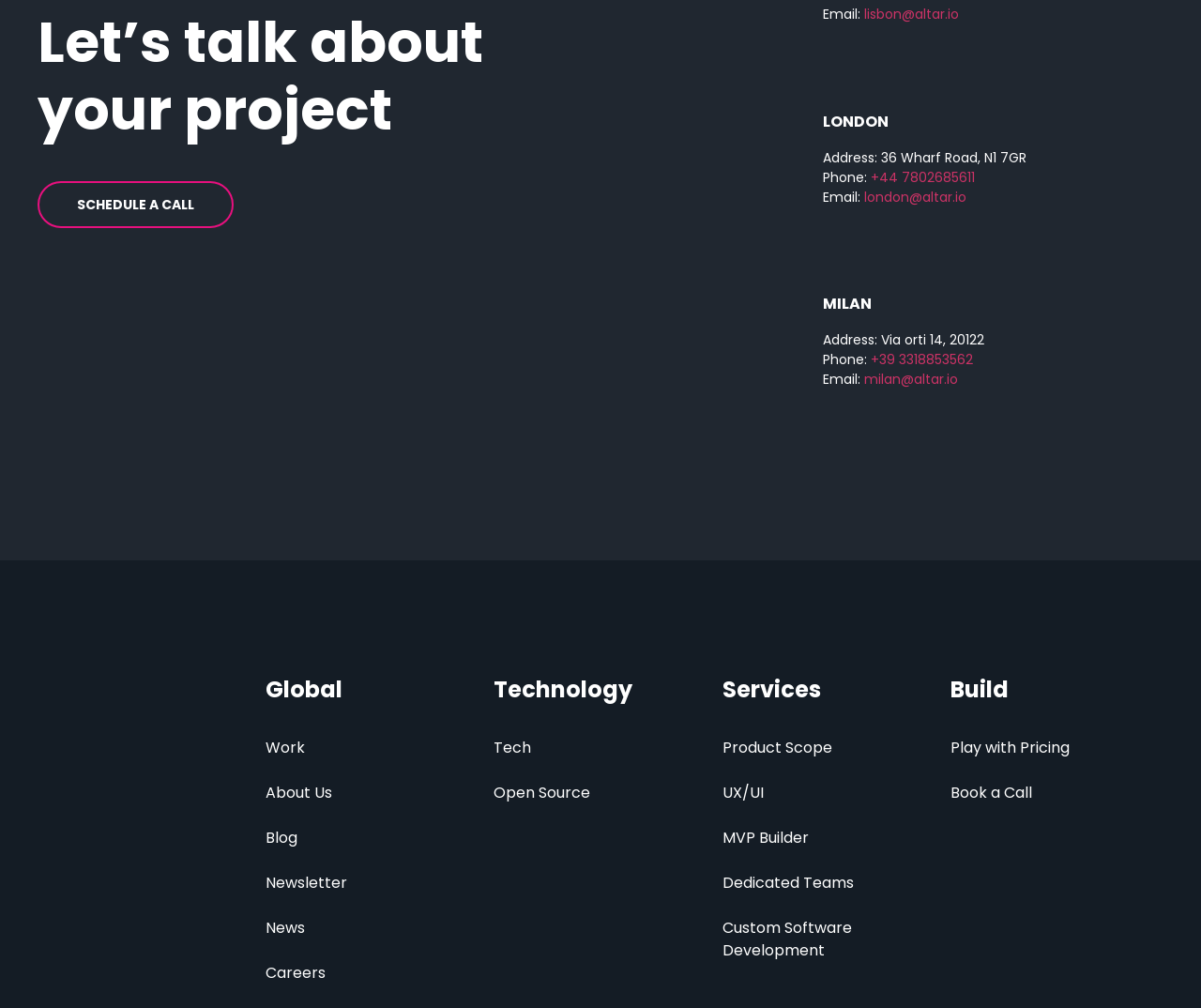What is the company's name?
Based on the image, give a one-word or short phrase answer.

Altar